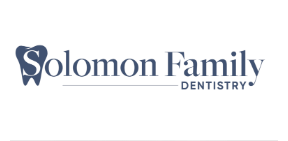Describe all significant details and elements found in the image.

The image features the logo of "Solomon Family Dentistry," prominently displayed at the top of their webpage. The logo is designed with a playful yet professional typography. The name "Solomon" is illustrated in a bold, sophisticated font, while "Family Dentistry" is presented in a more understated style. Accompanying the text is a graphic representation of a tooth, symbolizing dental care and services. This logo serves as a visual identity for the dental practice, reflecting their commitment to providing quality dental care for families in the community.